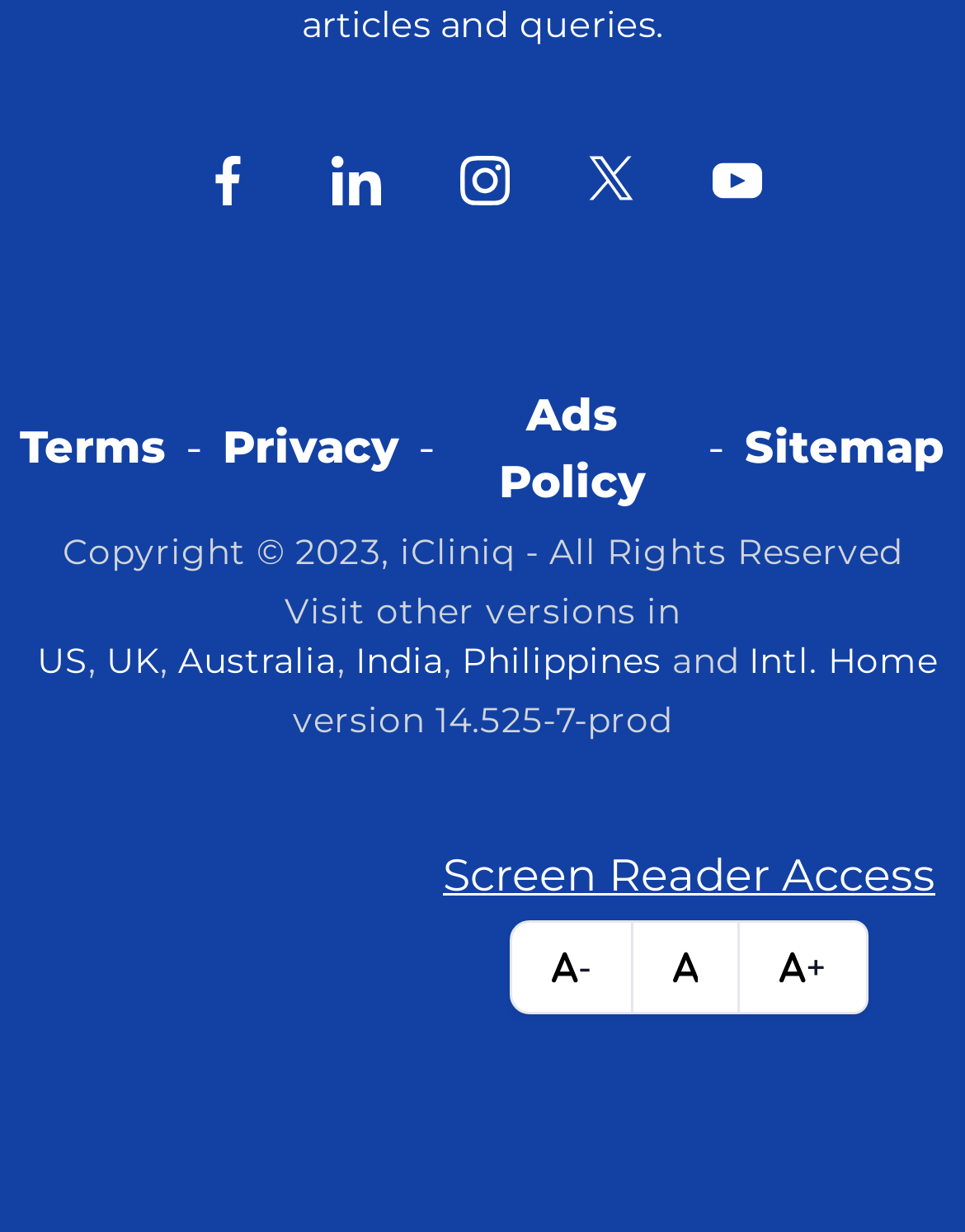Please identify the bounding box coordinates for the region that you need to click to follow this instruction: "visit facebook".

[0.21, 0.126, 0.262, 0.166]